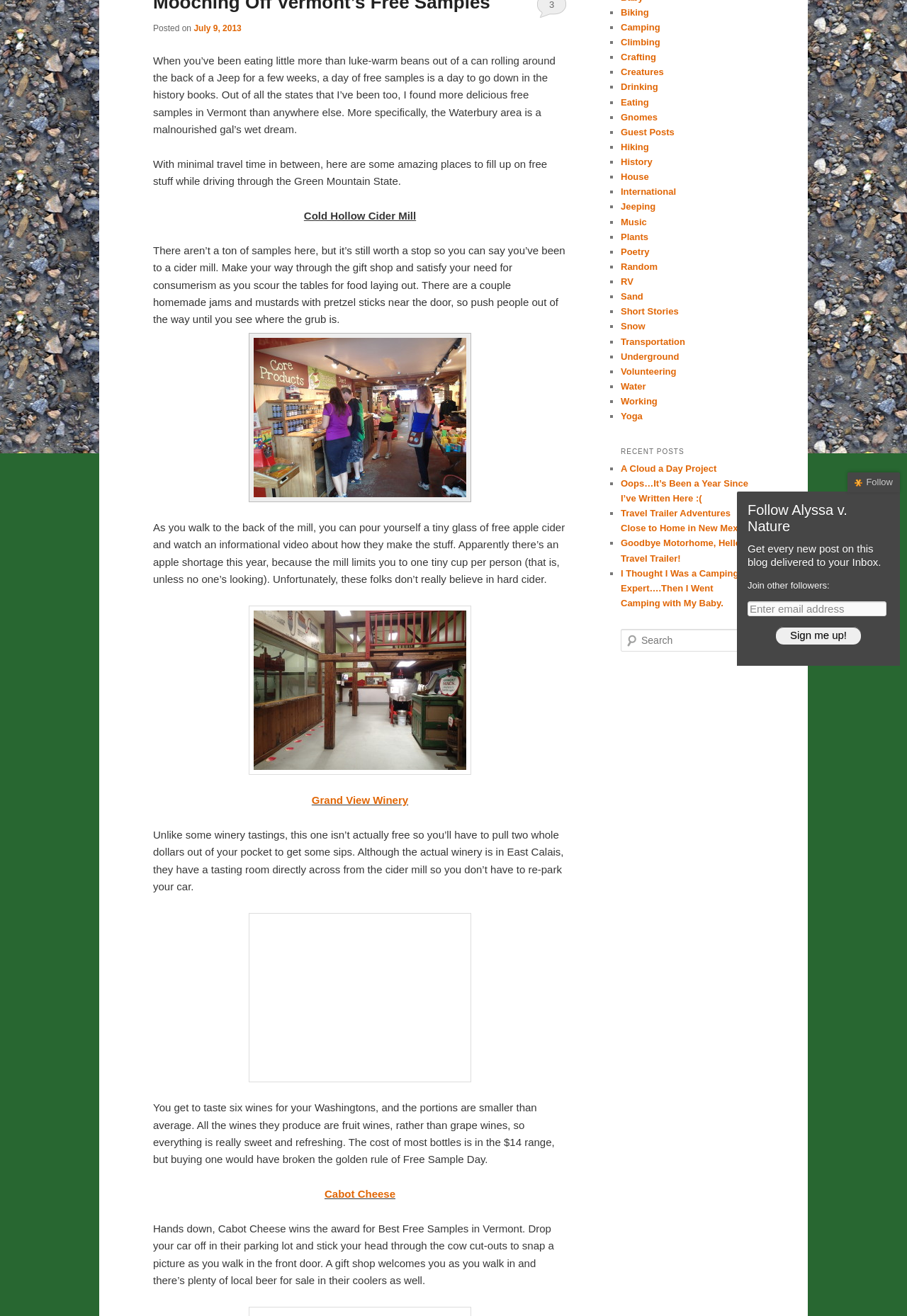Find the bounding box of the UI element described as follows: "Climbing".

[0.684, 0.028, 0.728, 0.036]